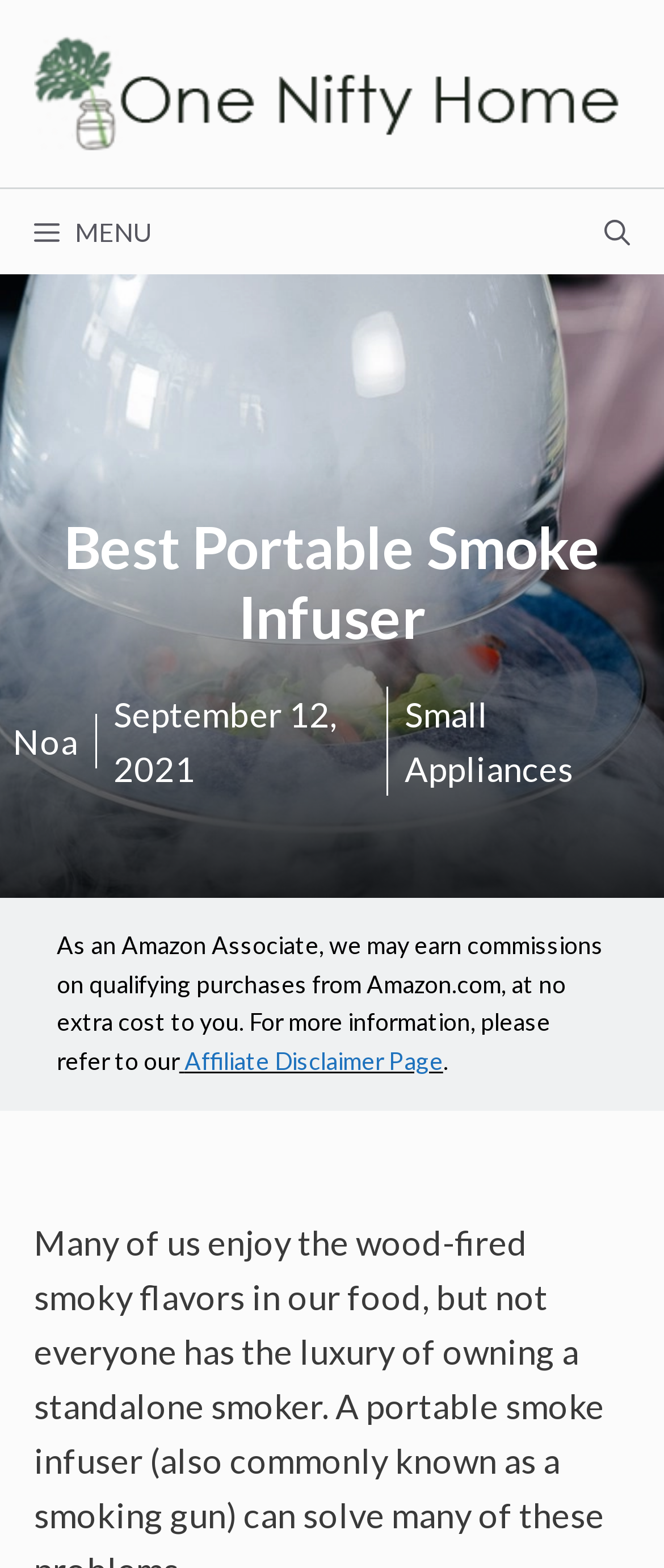Consider the image and give a detailed and elaborate answer to the question: 
What type of product is being discussed?

I inferred the type of product being discussed by looking at the heading element 'Best Portable Smoke Infuser', which suggests that the webpage is about smoke infusers.